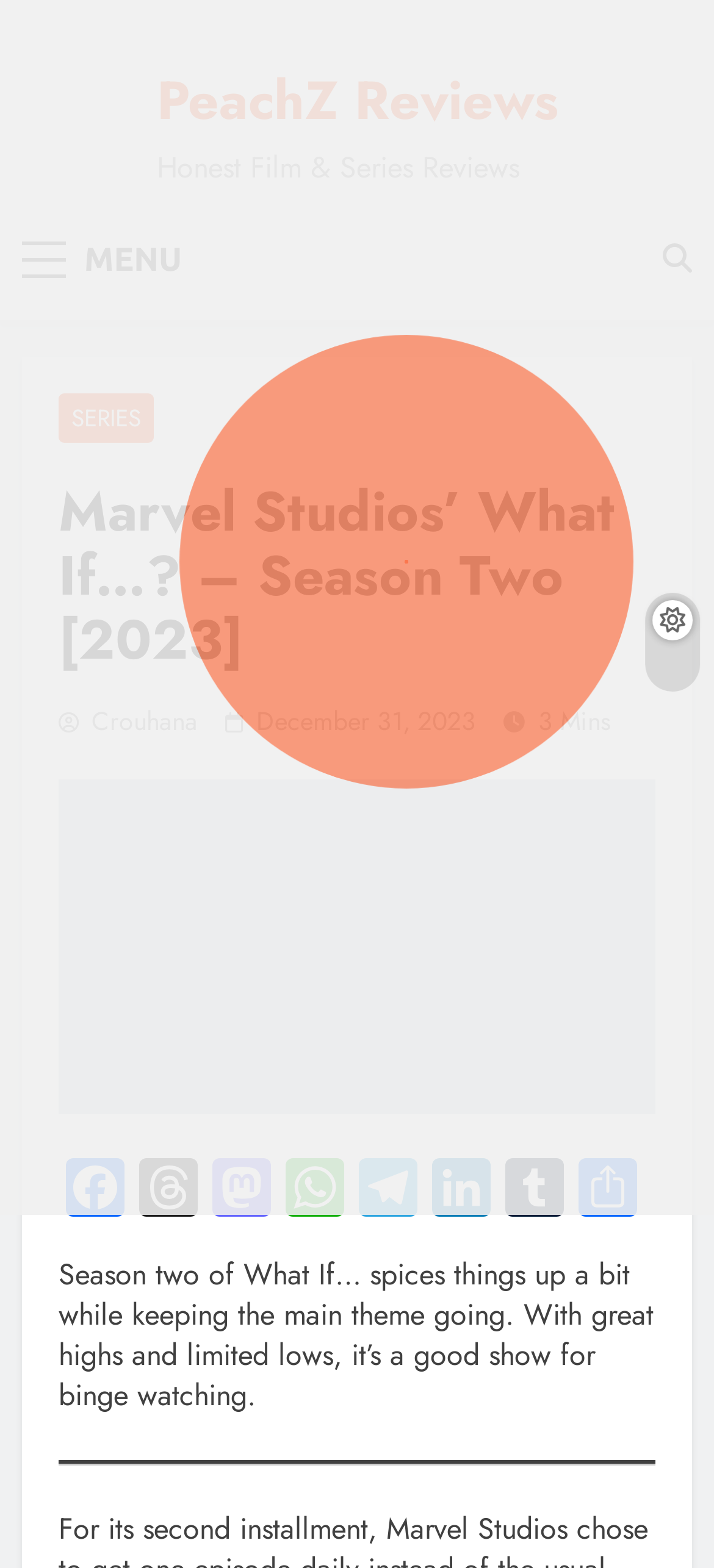What is the tone of the review?
Provide a well-explained and detailed answer to the question.

I determined the answer by reading the review text, which states that the show 'spices things up a bit while keeping the main theme going' and is 'a good show for binge watching', indicating a positive tone.